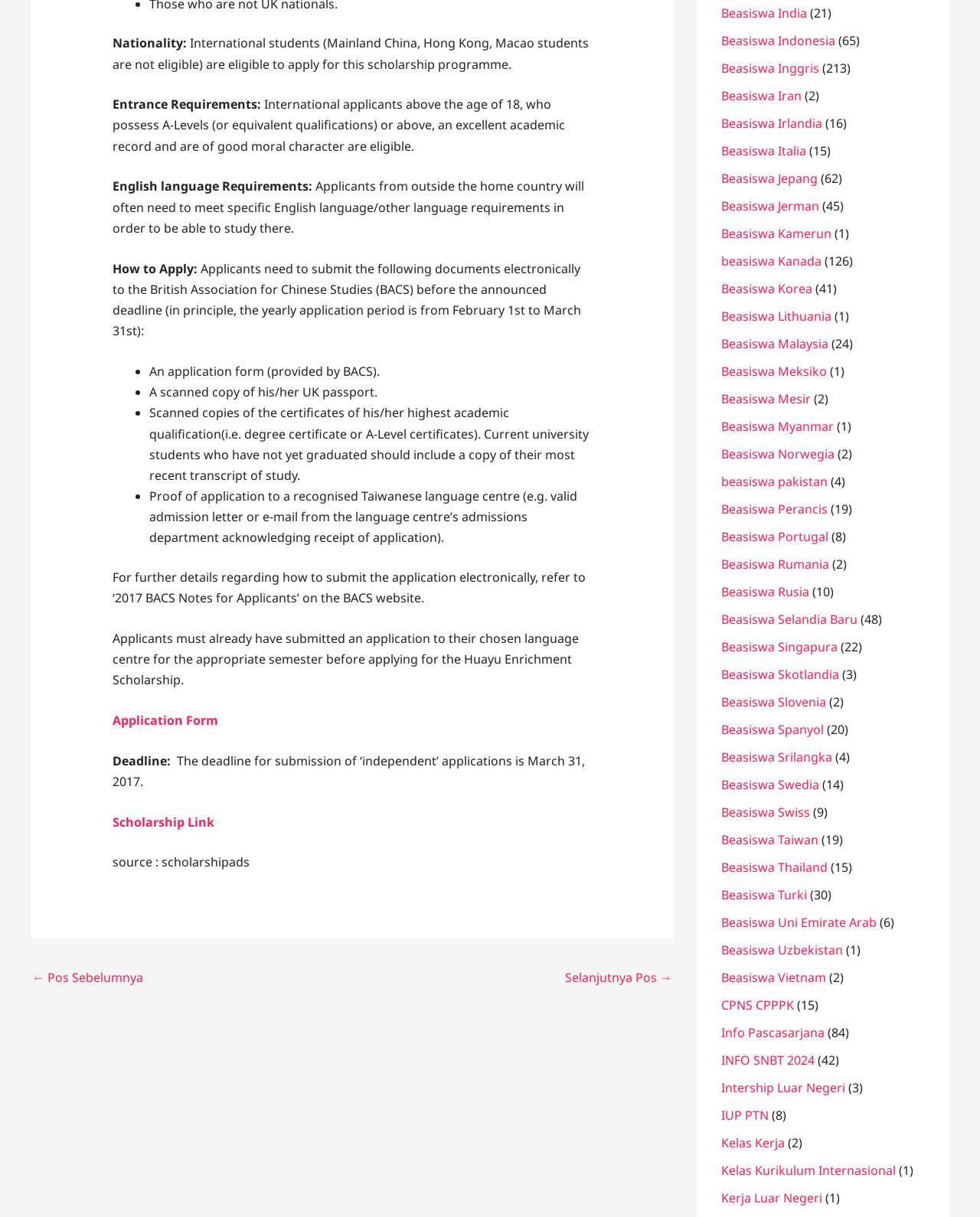Please determine the bounding box coordinates of the element's region to click for the following instruction: "Click the 'Beasiswa Inggris' link".

[0.736, 0.049, 0.836, 0.063]